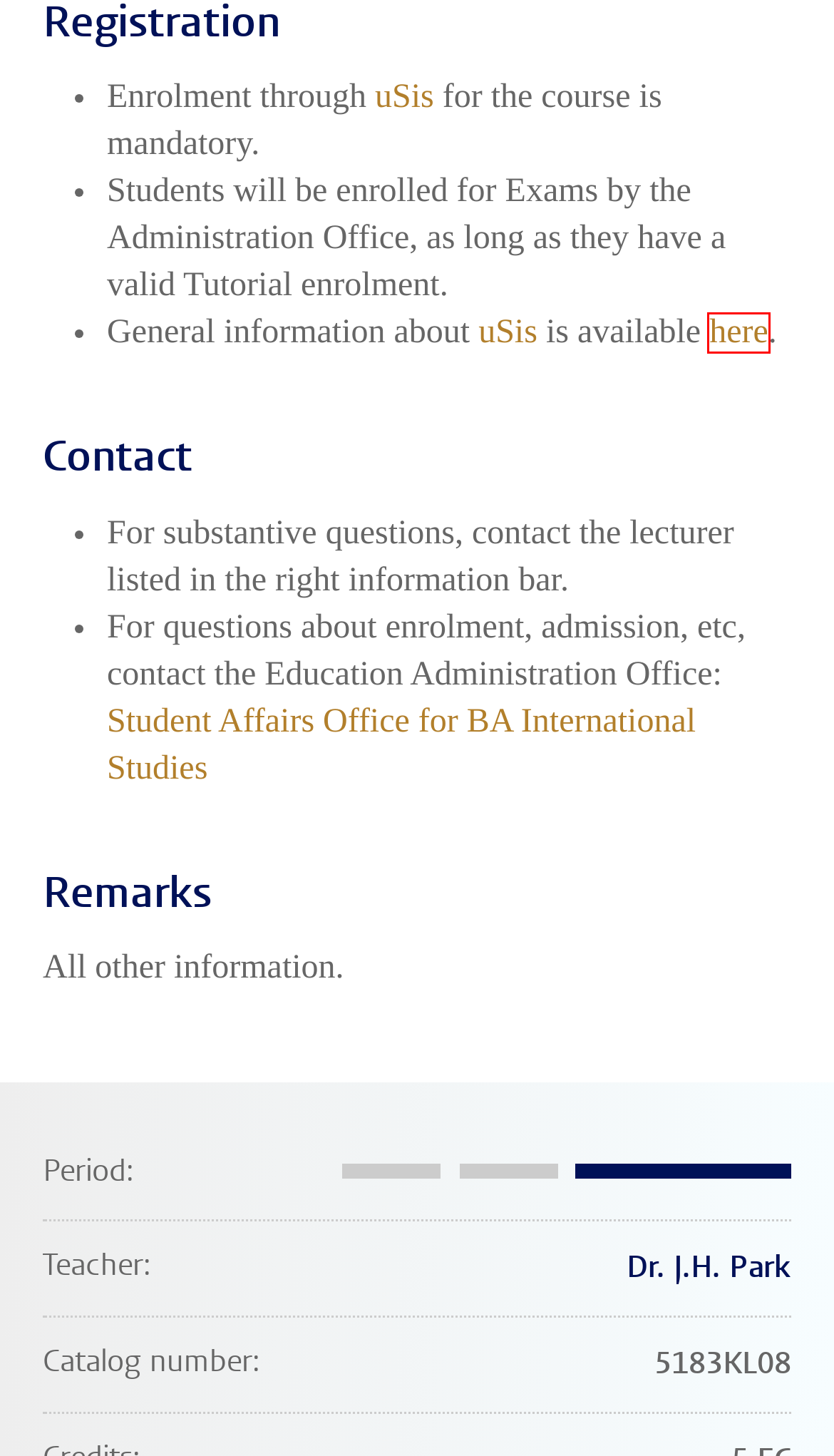Given a webpage screenshot featuring a red rectangle around a UI element, please determine the best description for the new webpage that appears after the element within the bounding box is clicked. The options are:
A. Prospectus - Universiteit Leiden
B. Jin Hee Park - Leiden University
C. International Studies (Bachelor 2021-2022) - Prospectus - Universiteit Leiden
D. Student website - Leiden University
E. Regulations - Leiden University
F. Your student registration - Leiden University
G. MyTimetable - Timetable view | Leiden University
H. Korean in Practice, 2021-2022 - Studiegids - Universiteit Leiden

F